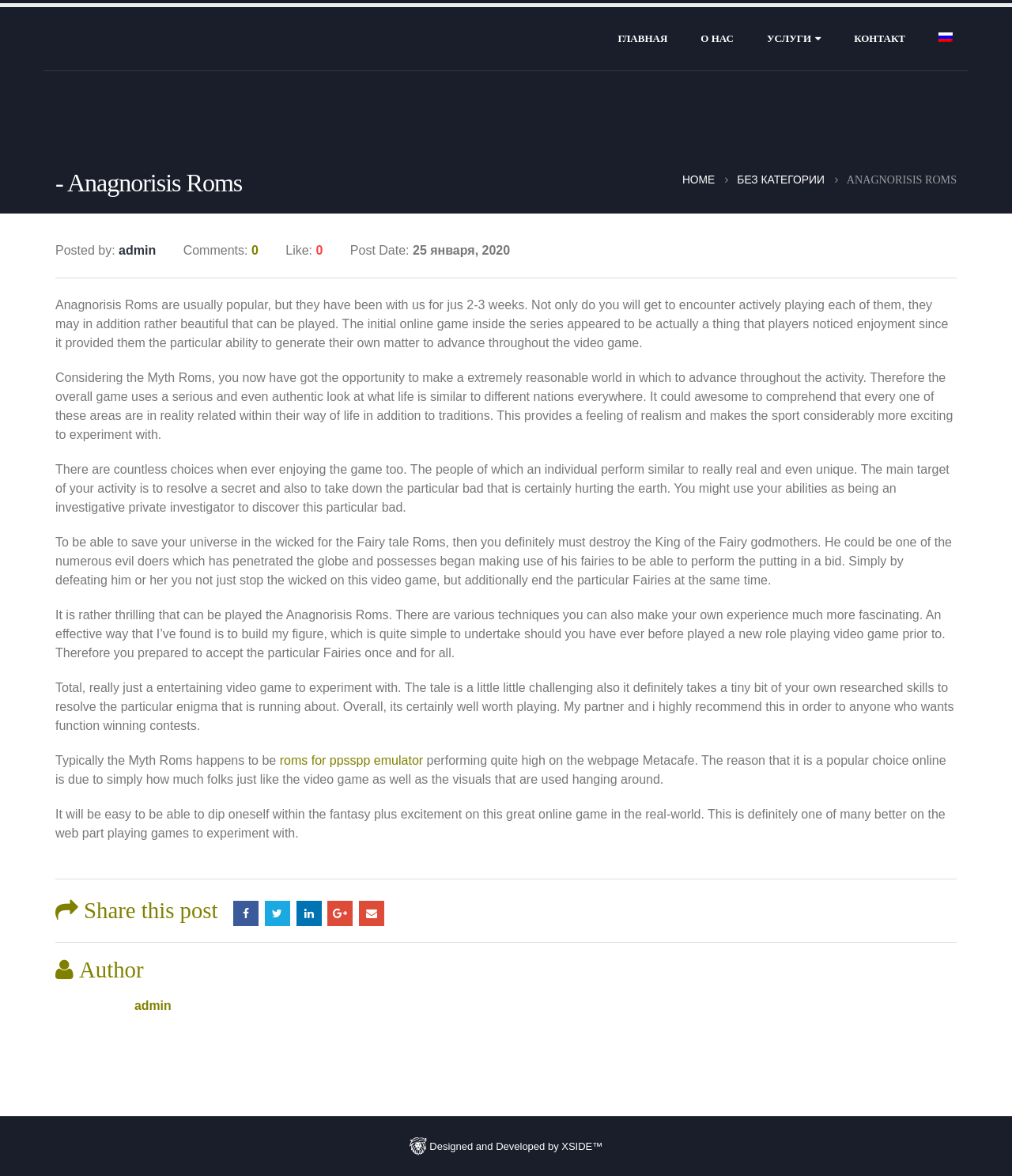Generate a thorough description of the webpage.

The webpage is titled "Anagnorisis Roms — FUEL REMOVING NATION OÜ" and has a navigation menu at the top with five links: "ГЛАВНАЯ", "О НАС", "УСЛУГИ", "КОНТАКТ", and "ru", which is accompanied by a small flag icon. Below the navigation menu, there is a heading that reads "- Anagnorisis Roms".

The main content of the webpage is divided into two sections. The left section has a heading "HOME" and a link "БЕЗ КАТЕГОРИИ" below it. The right section has a static text "ANAGNORISIS ROMS" and a main article that takes up most of the page.

The article has several paragraphs of text that discuss the Anagnorisis Roms, a popular video game series. The text describes the game's features, such as its realistic world and unique characters, and how players can create their own experience by building their own figure. The article also mentions that the game has a mystery to solve and an evil king to defeat.

Below the article, there are several social media links, including Facebook, Twitter, LinkedIn, Google+, and Email, which allow users to share the post. There is also an author section that links to the author's profile, "admin".

At the bottom of the page, there is a footer section with a link that reads "Designed and Developed by XSIDE™" and a small logo image next to it.